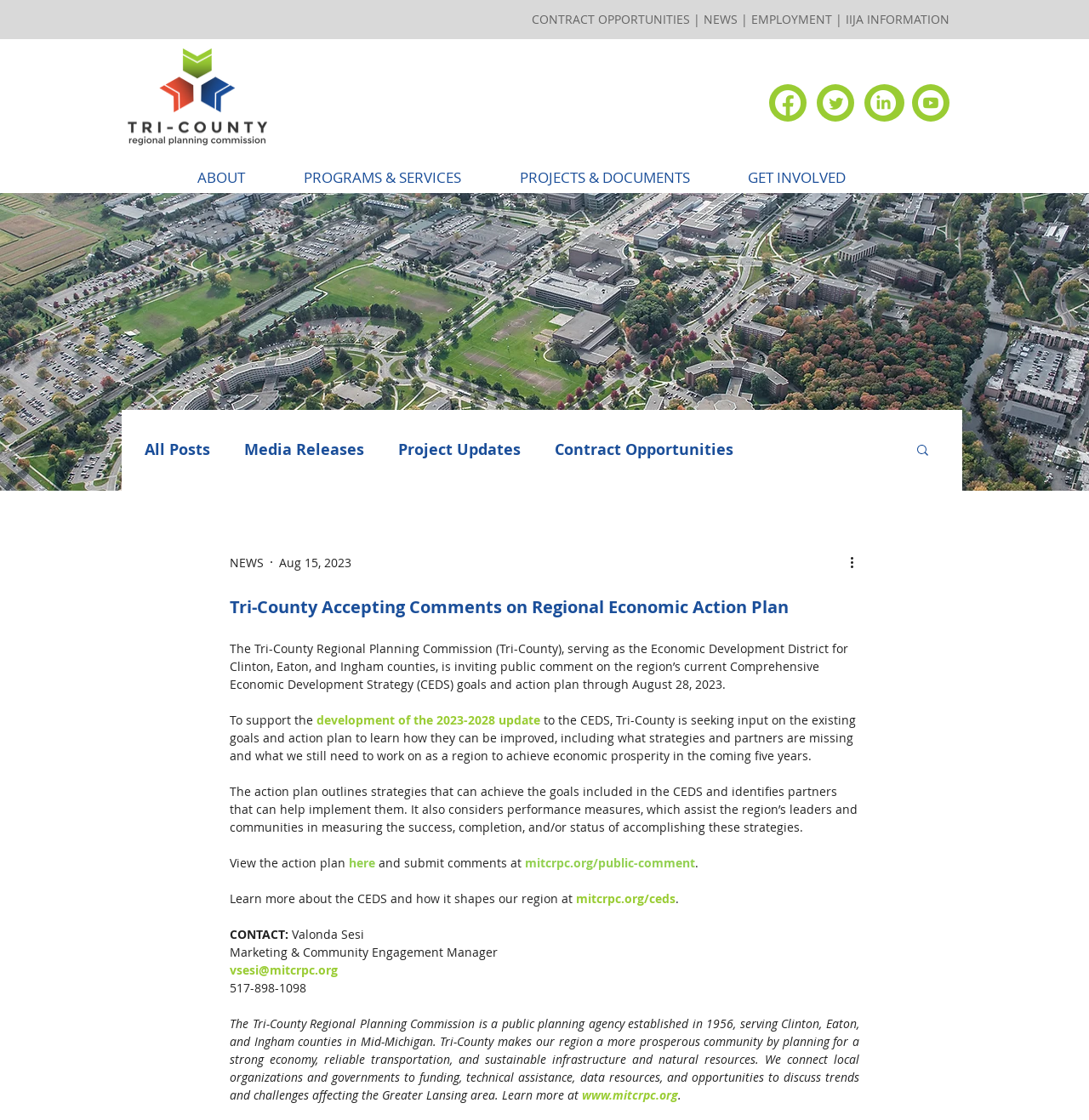Please identify the bounding box coordinates of the element that needs to be clicked to perform the following instruction: "View the action plan".

[0.32, 0.763, 0.345, 0.778]